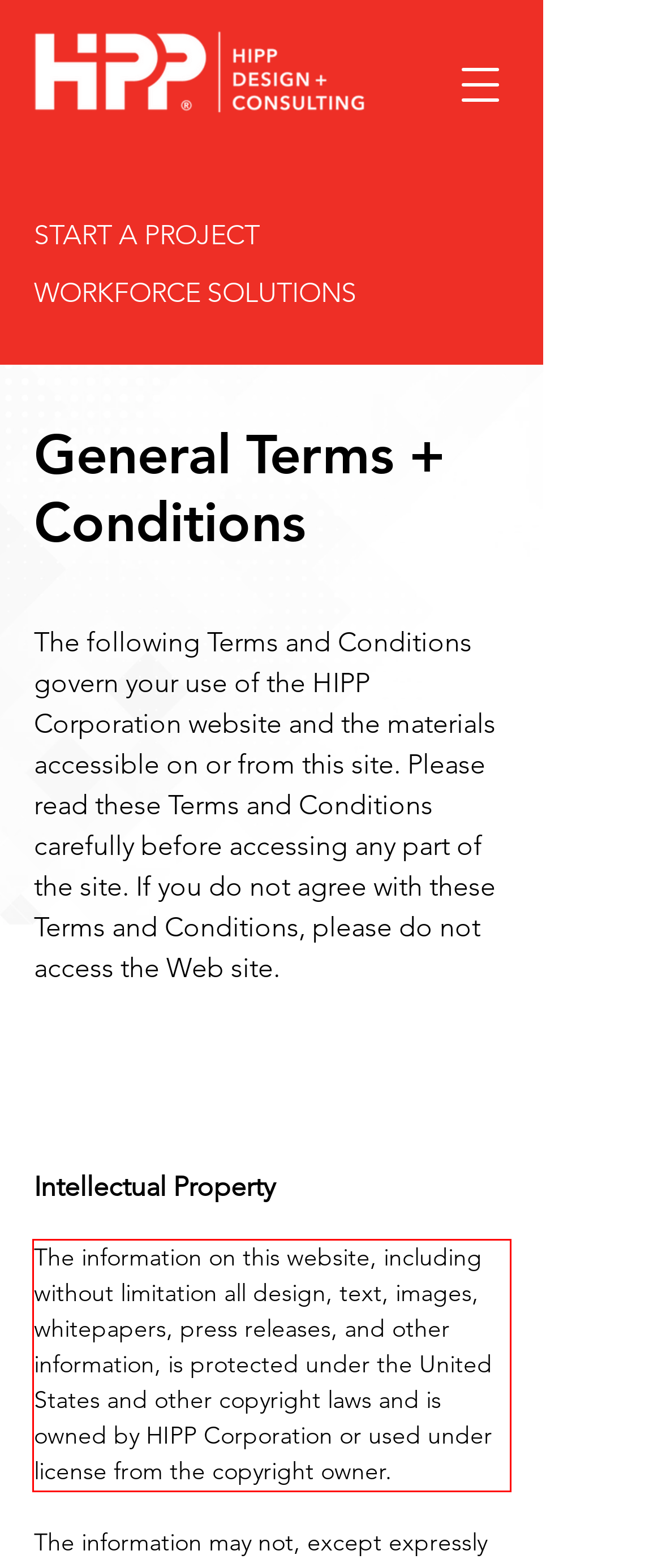You are provided with a webpage screenshot that includes a red rectangle bounding box. Extract the text content from within the bounding box using OCR.

The information on this website, including without limitation all design, text, images, whitepapers, press releases, and other information, is protected under the United States and other copyright laws and is owned by HIPP Corporation or used under license from the copyright owner.